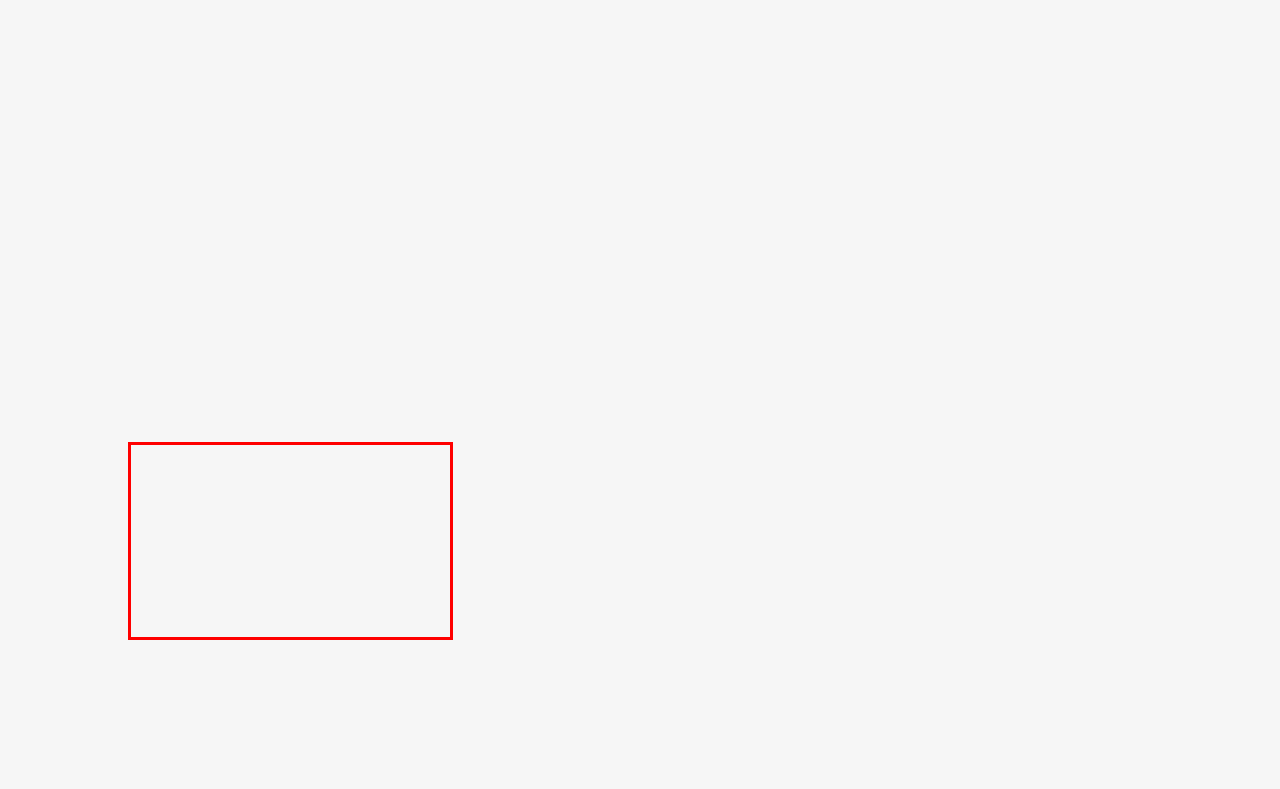You have a screenshot of a webpage with an element surrounded by a red bounding box. Choose the webpage description that best describes the new page after clicking the element inside the red bounding box. Here are the candidates:
A. In A Solid State | Mirage Magazine
B. Family Affair | Mirage Magazine
C. Issues | Mirage Magazine
D. Telling A Story | Mirage Magazine
E. Pretty Good At Math | Mirage Magazine
F. And the Winner Is… | Mirage Magazine
G. Courageous Career | Mirage Magazine
H. Class News | Mirage Magazine

D